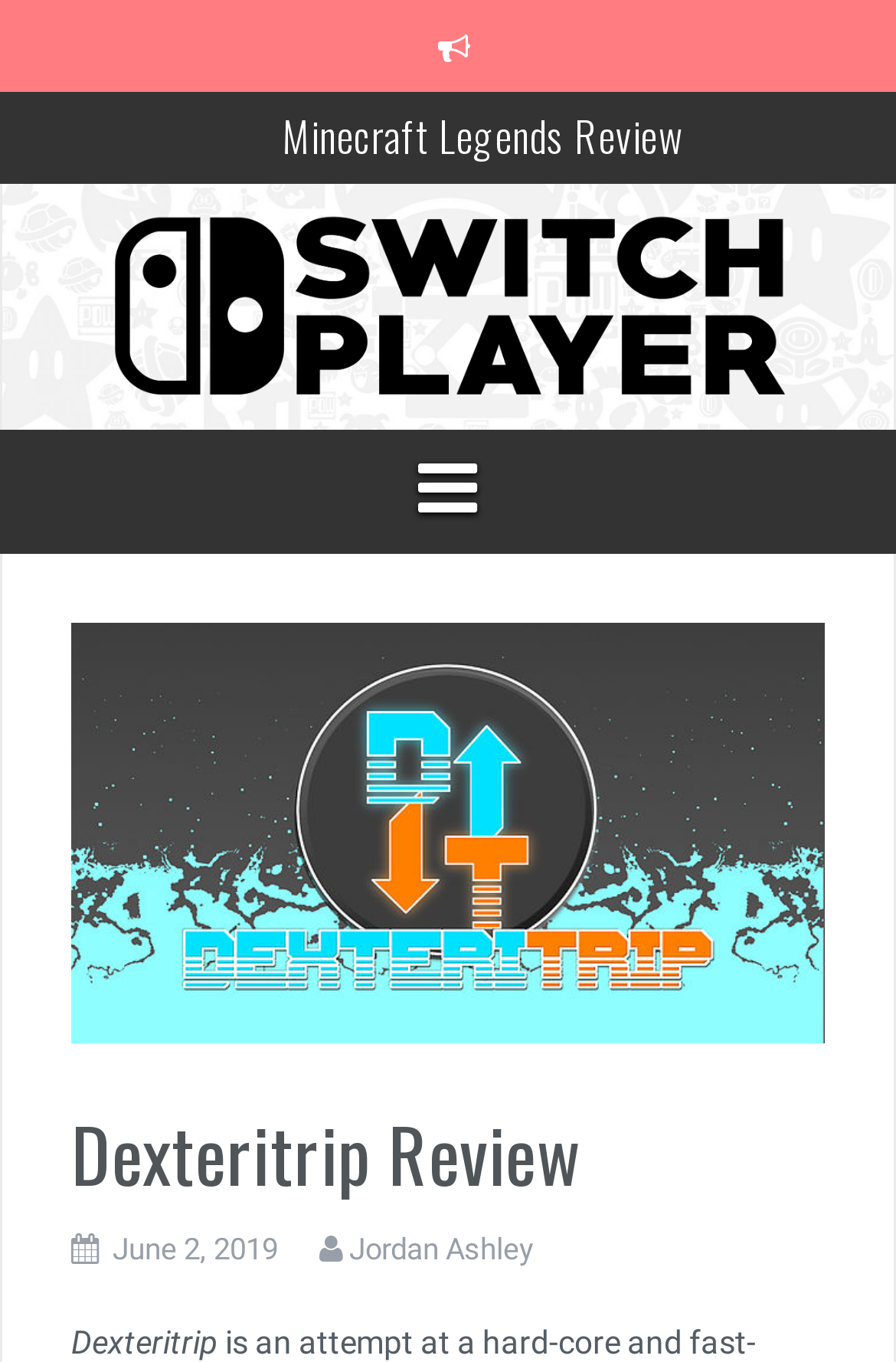Locate the bounding box coordinates of the area where you should click to accomplish the instruction: "Go to Switch Player homepage".

[0.115, 0.21, 0.885, 0.237]